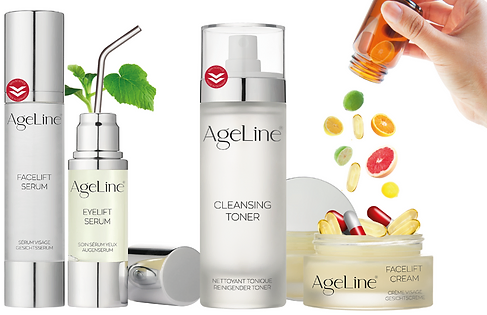Please answer the following question using a single word or phrase: 
What is the focus of the 'Facelift Cream'?

Anti-aging benefits